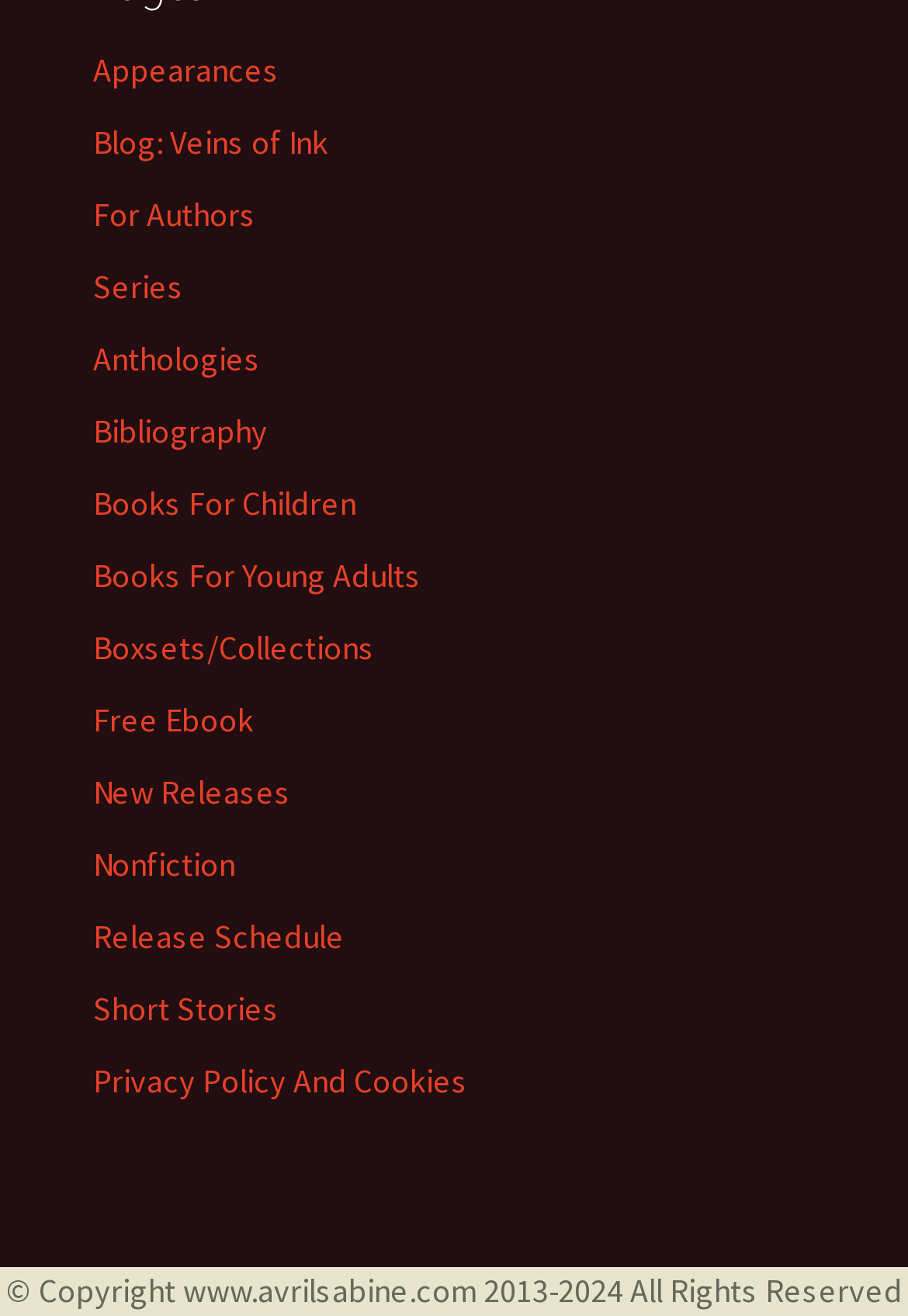Determine the bounding box coordinates of the area to click in order to meet this instruction: "read privacy policy".

[0.103, 0.806, 0.515, 0.838]